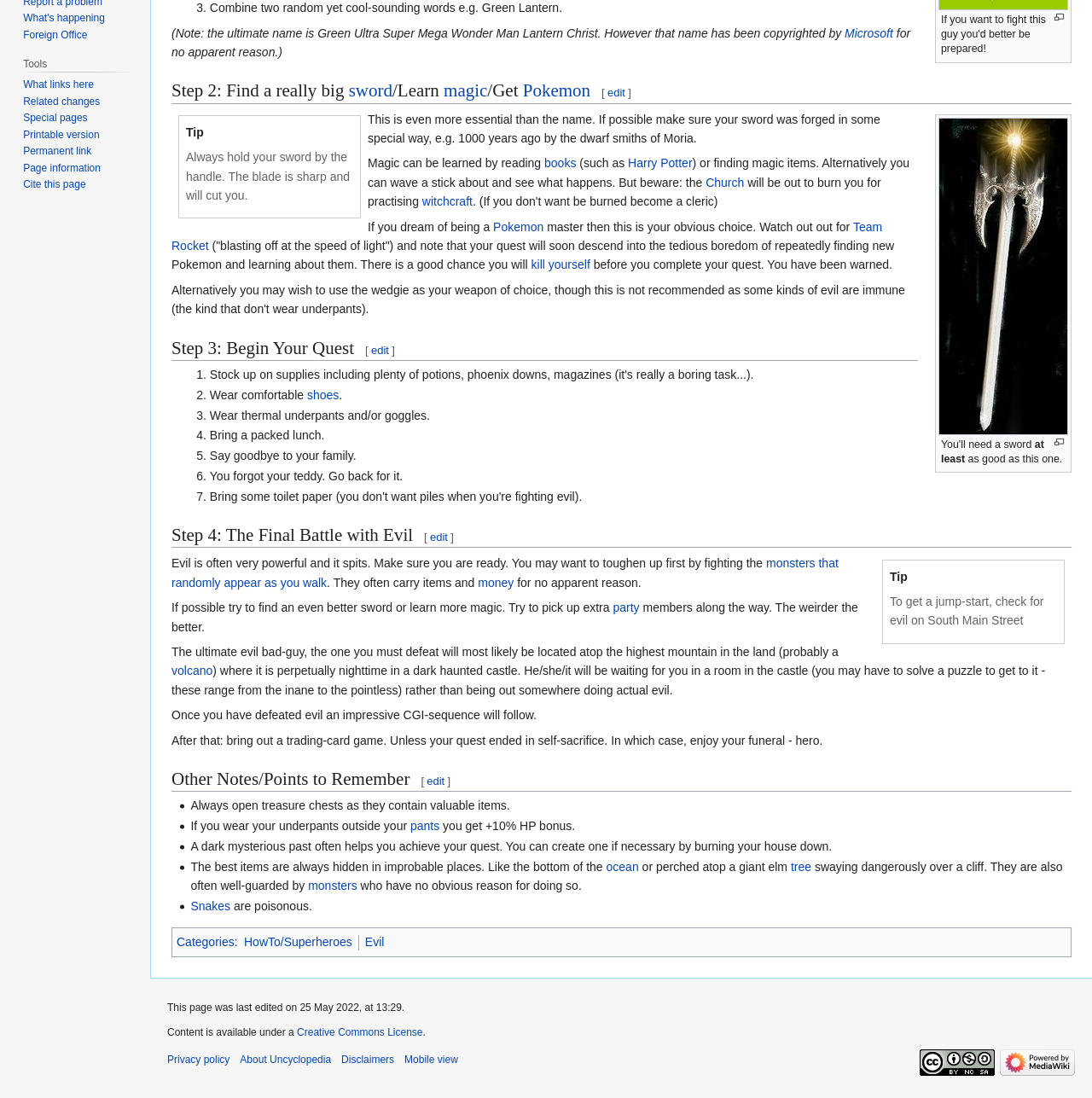Calculate the bounding box coordinates of the UI element given the description: "alt="Creative Commons Attribution-NonCommercial-ShareAlike License"".

[0.842, 0.962, 0.911, 0.973]